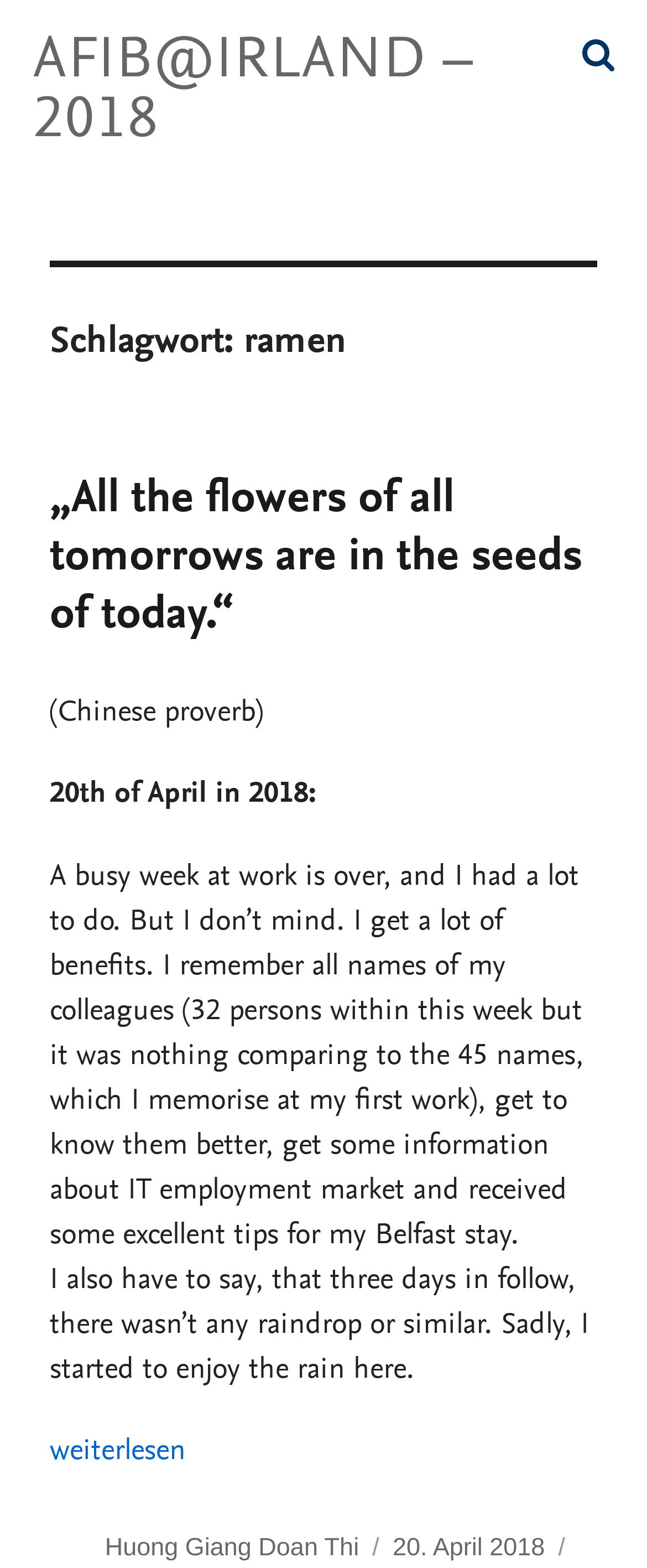Write an exhaustive caption that covers the webpage's main aspects.

This webpage appears to be a personal blog post. At the top, there is a link to "AFIB@IRLAND – 2018" which is positioned near the top left corner of the page. Below this link, there is a header section that spans almost the entire width of the page. Within this header, there is a heading that reads "Schlagwort: ramen" which is positioned near the top left corner of the header. 

Below the "Schlagwort: ramen" heading, there is another header section that contains a quote "„All the flowers of all tomorrows are in the seeds of today.“" which is positioned near the top left corner of this section. This quote is also a link. To the right of the quote, there is a smaller text that reads "(Chinese proverb)". 

Below the quote, there is a paragraph of text that describes the author's busy week at work, their experiences, and their thoughts about the rain in Belfast. This text is positioned near the top left corner of the page and spans almost the entire width of the page. 

Below this paragraph, there is another paragraph of text that continues the author's thoughts about the rain. This text is positioned near the bottom left corner of the page and spans almost the entire width of the page. 

At the very bottom of the page, there is a link to continue reading the post, which is positioned near the bottom left corner of the page. To the right of this link, there are two more links: one to the author's name "Huong Giang Doan Thi" and another to the date "20. April 2018". The date link also contains a time element.